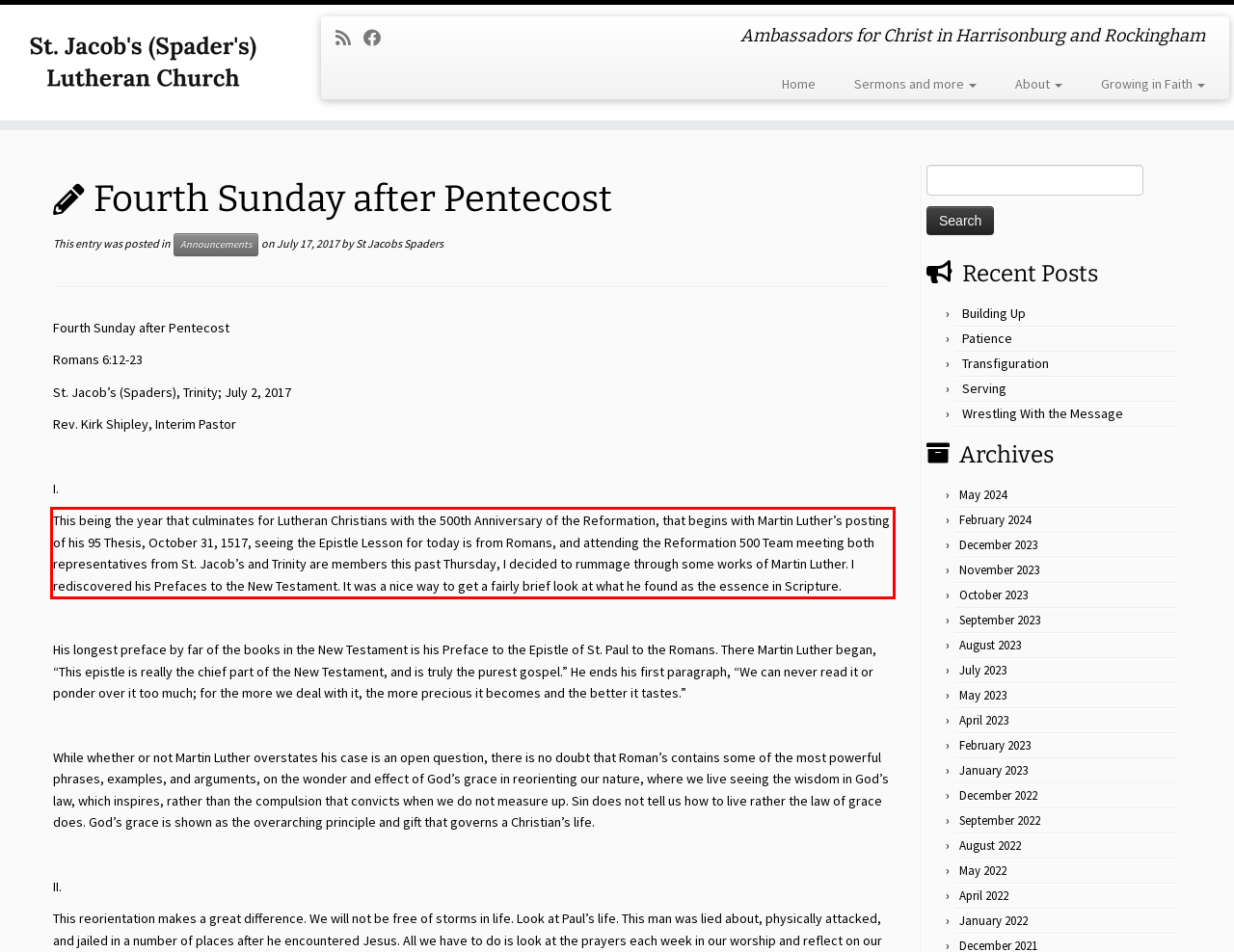The screenshot provided shows a webpage with a red bounding box. Apply OCR to the text within this red bounding box and provide the extracted content.

This being the year that culminates for Lutheran Christians with the 500th Anniversary of the Reformation, that begins with Martin Luther’s posting of his 95 Thesis, October 31, 1517, seeing the Epistle Lesson for today is from Romans, and attending the Reformation 500 Team meeting both representatives from St. Jacob’s and Trinity are members this past Thursday, I decided to rummage through some works of Martin Luther. I rediscovered his Prefaces to the New Testament. It was a nice way to get a fairly brief look at what he found as the essence in Scripture.